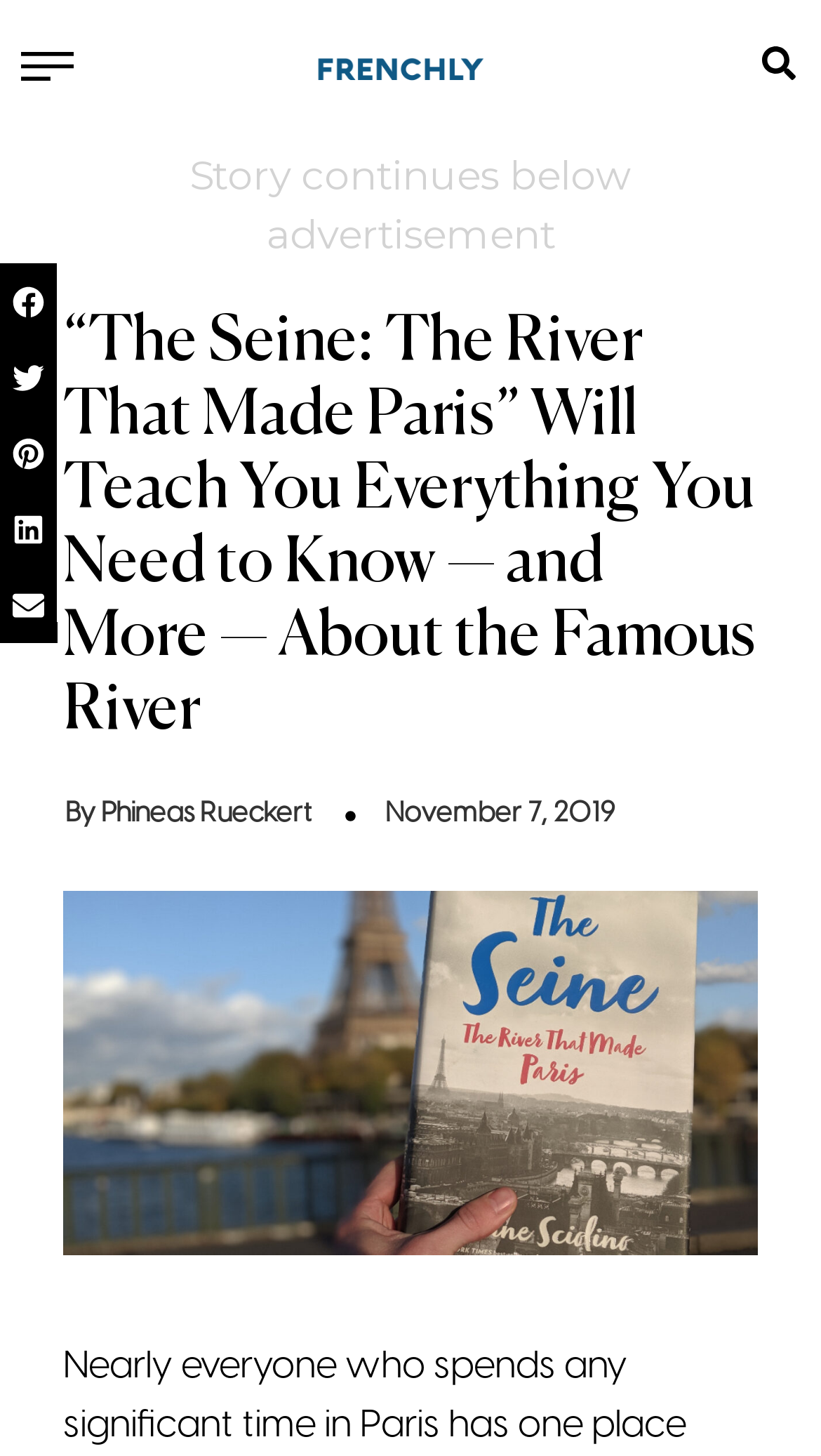What social media platforms can the article be shared on?
Please provide a full and detailed response to the question.

The social media platforms that the article can be shared on can be found in the button elements, which state 'Share on facebook', 'Share on twitter', 'Share on pinterest', 'Share on linkedin', and 'Share on email'. This indicates that the article can be shared on Facebook, Twitter, Pinterest, LinkedIn, and Email.